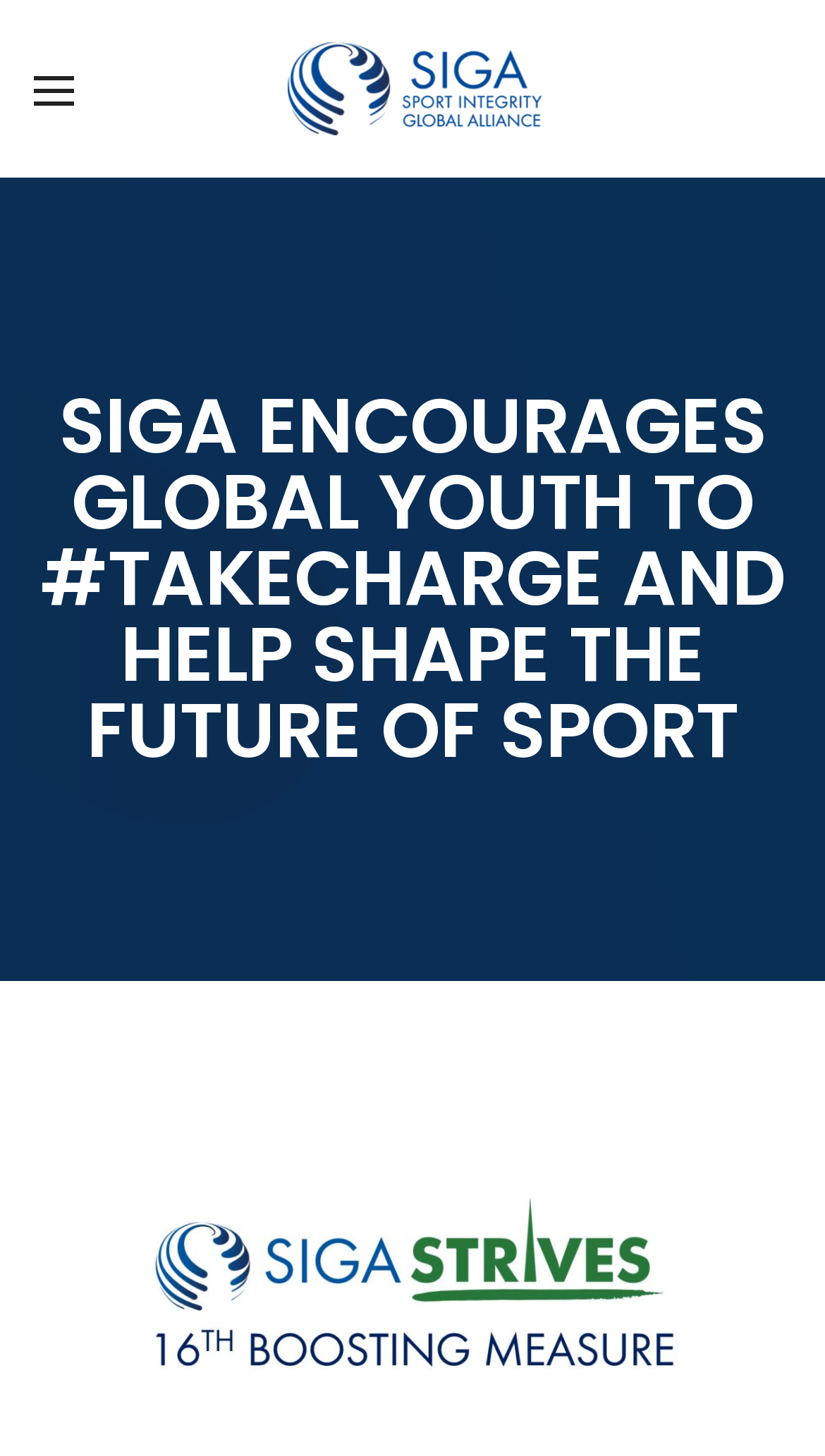Determine the bounding box coordinates for the clickable element required to fulfill the instruction: "Read about SIGA SUPPORTERS". Provide the coordinates as four float numbers between 0 and 1, i.e., [left, top, right, bottom].

[0.069, 0.331, 0.403, 0.36]